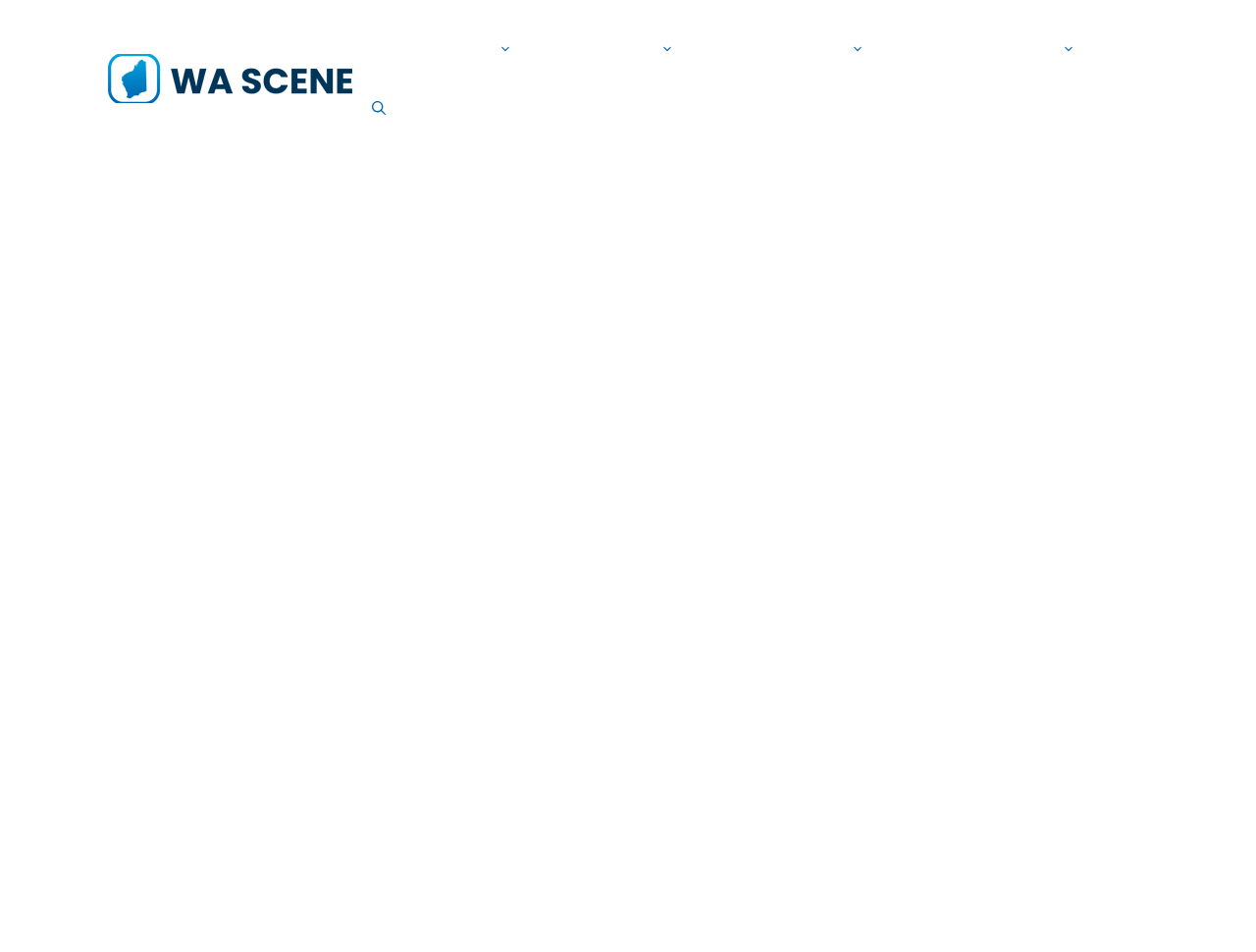Answer the question below using just one word or a short phrase: 
What is the date of the article?

May 14, 2021